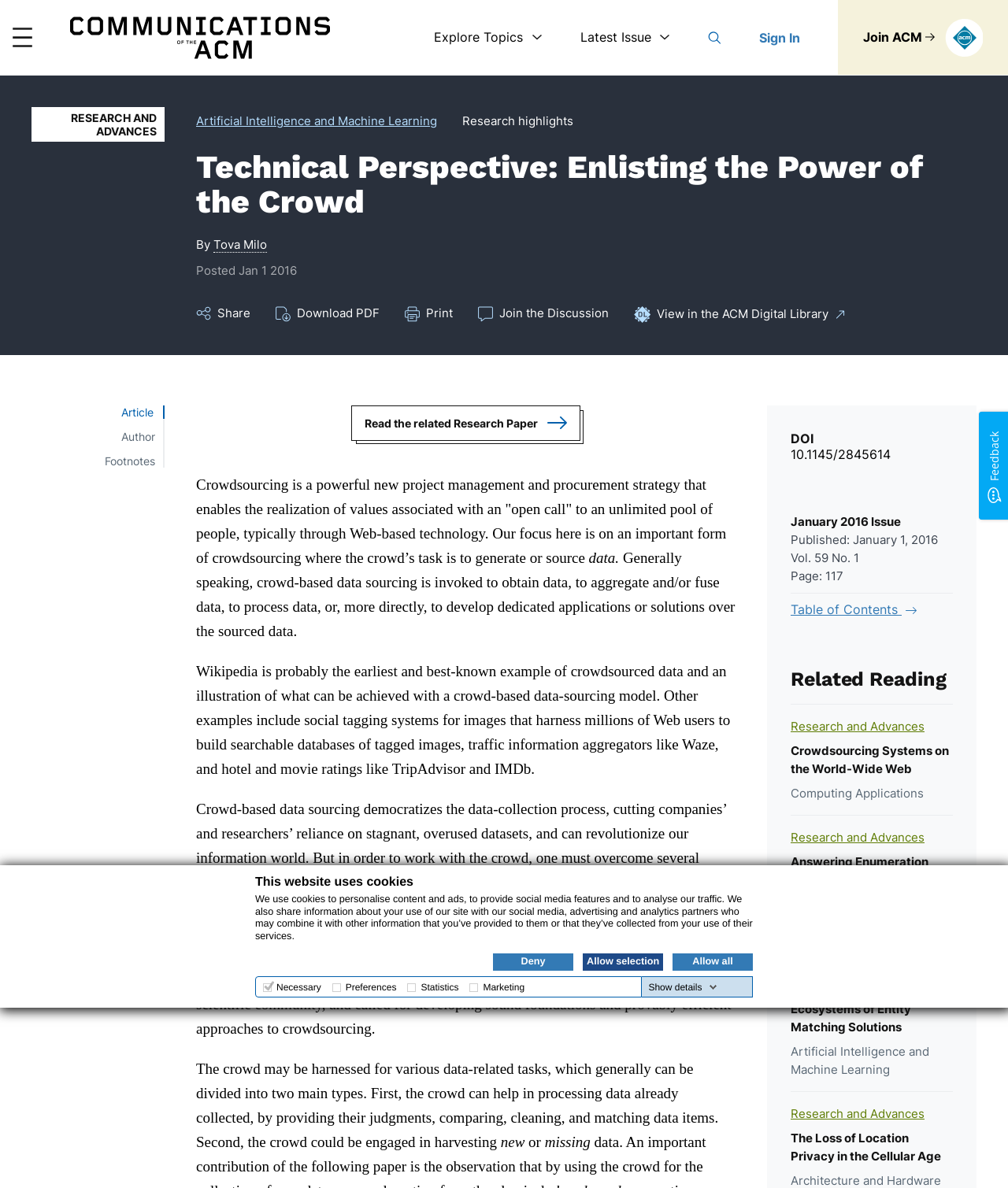Find the coordinates for the bounding box of the element with this description: "Credits".

None